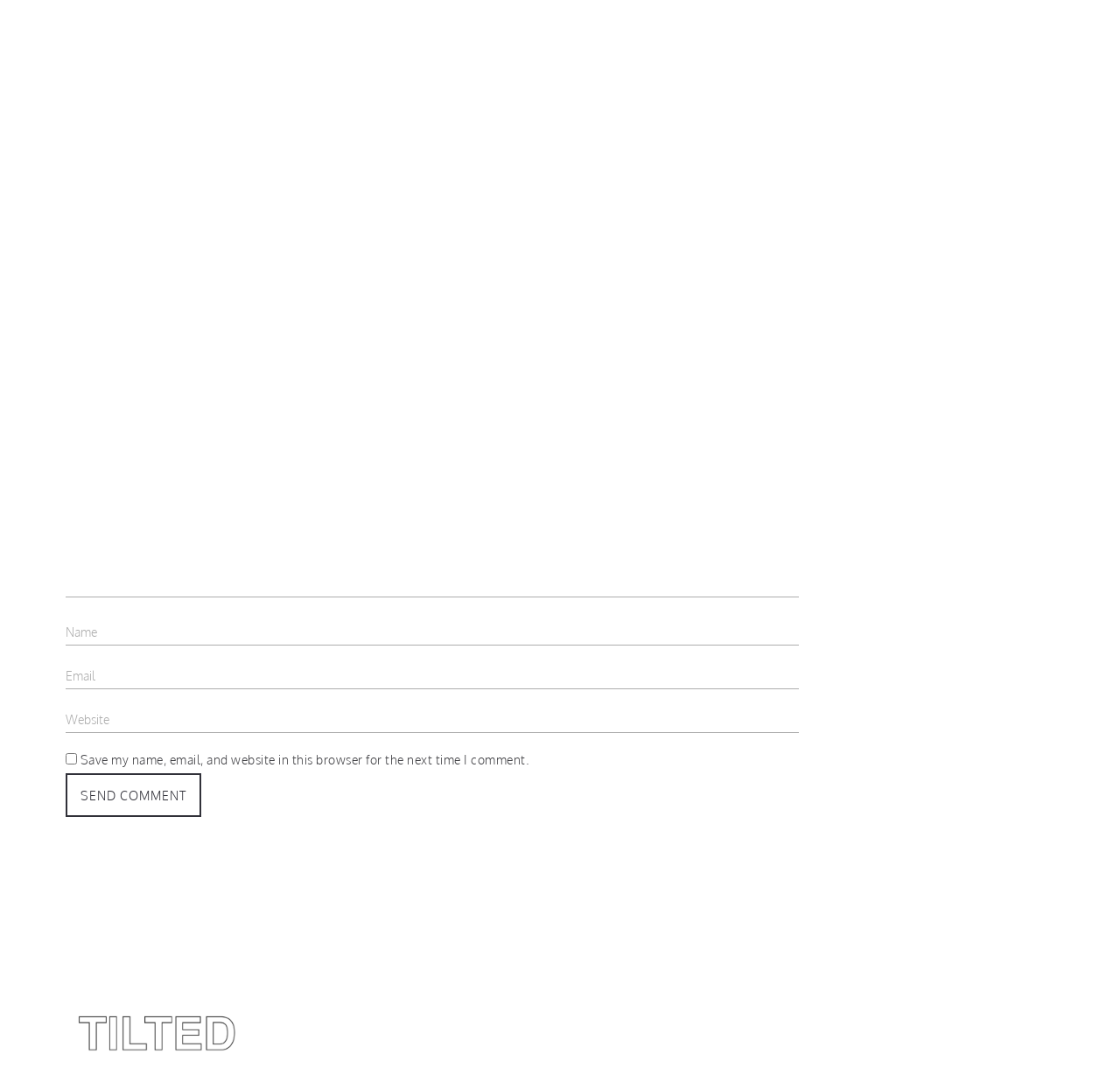What is the purpose of the textboxes at the bottom of the page?
Can you offer a detailed and complete answer to this question?

The textboxes are labeled as 'Leave your comment here', 'Name', 'Email', and 'Website', and there is a 'SEND COMMENT' button below them, indicating that they are used to leave a comment on the article.